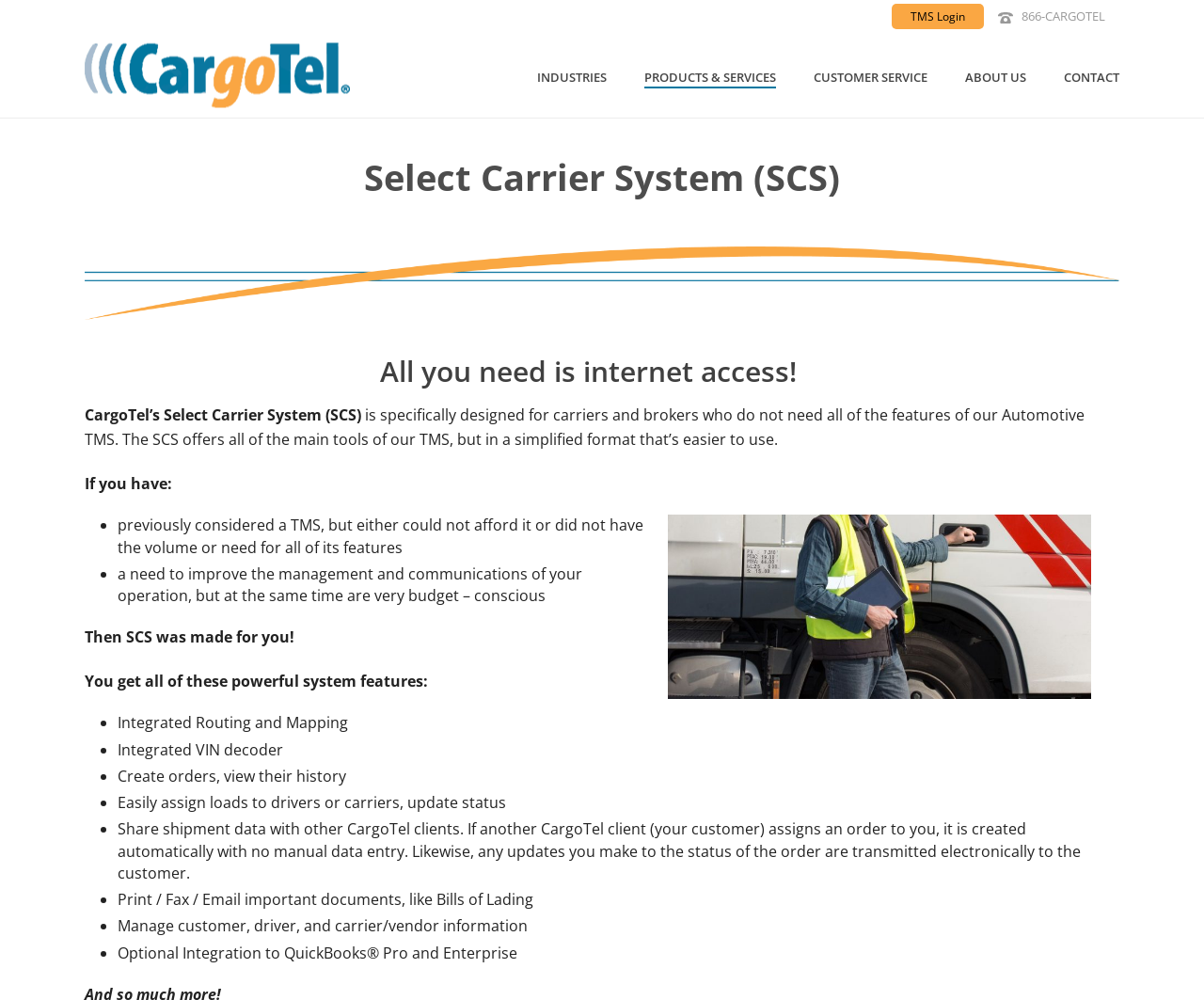Extract the primary heading text from the webpage.

Select Carrier System (SCS)